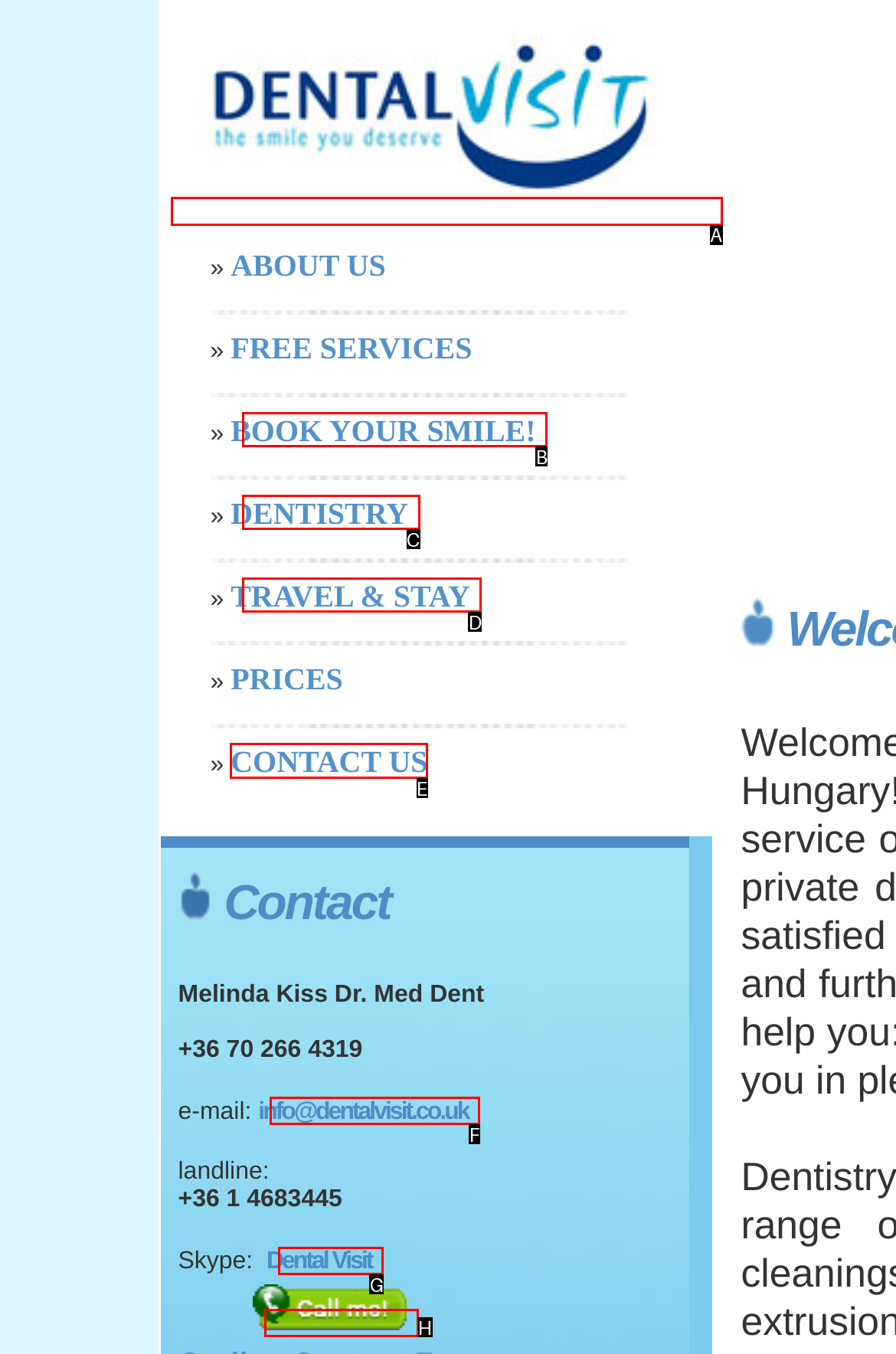Tell me which option I should click to complete the following task: Click on CONTACT US
Answer with the option's letter from the given choices directly.

E